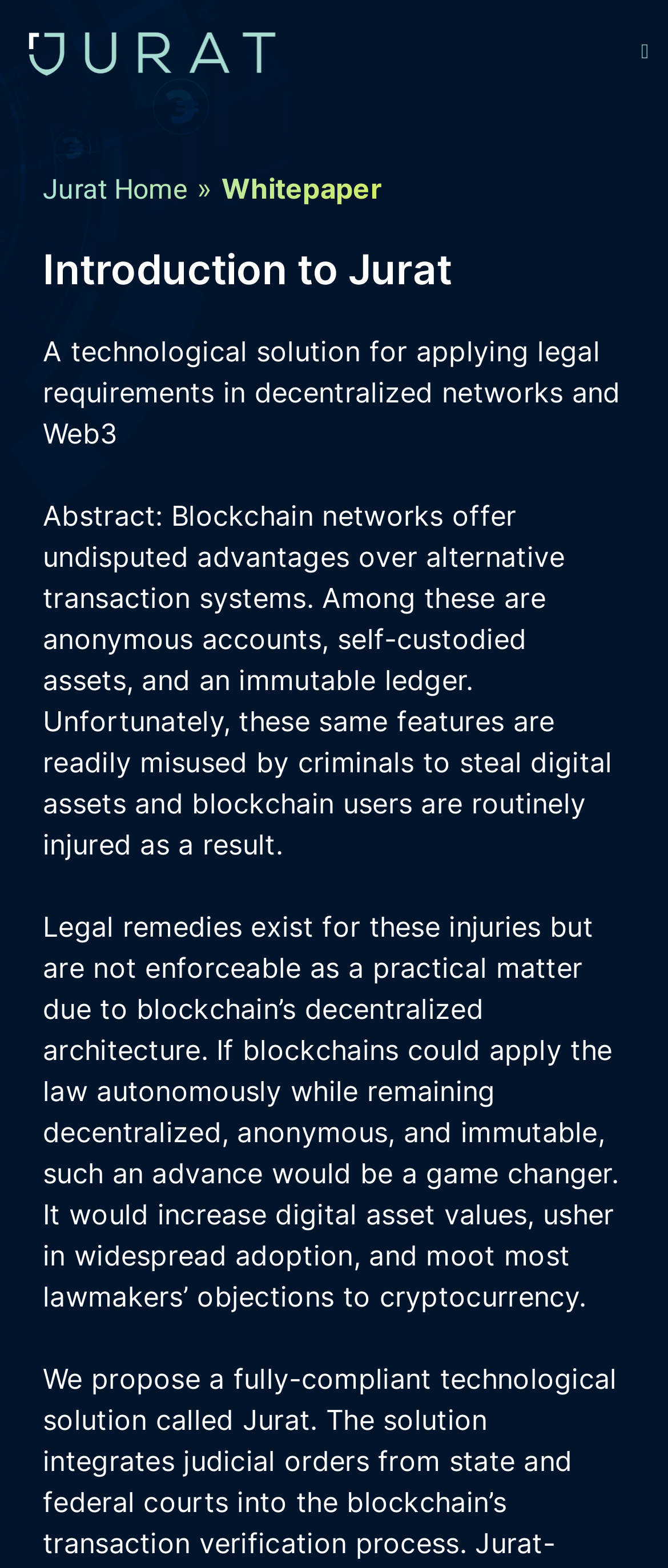Provide your answer to the question using just one word or phrase: What is the name of the technological solution?

Jurat